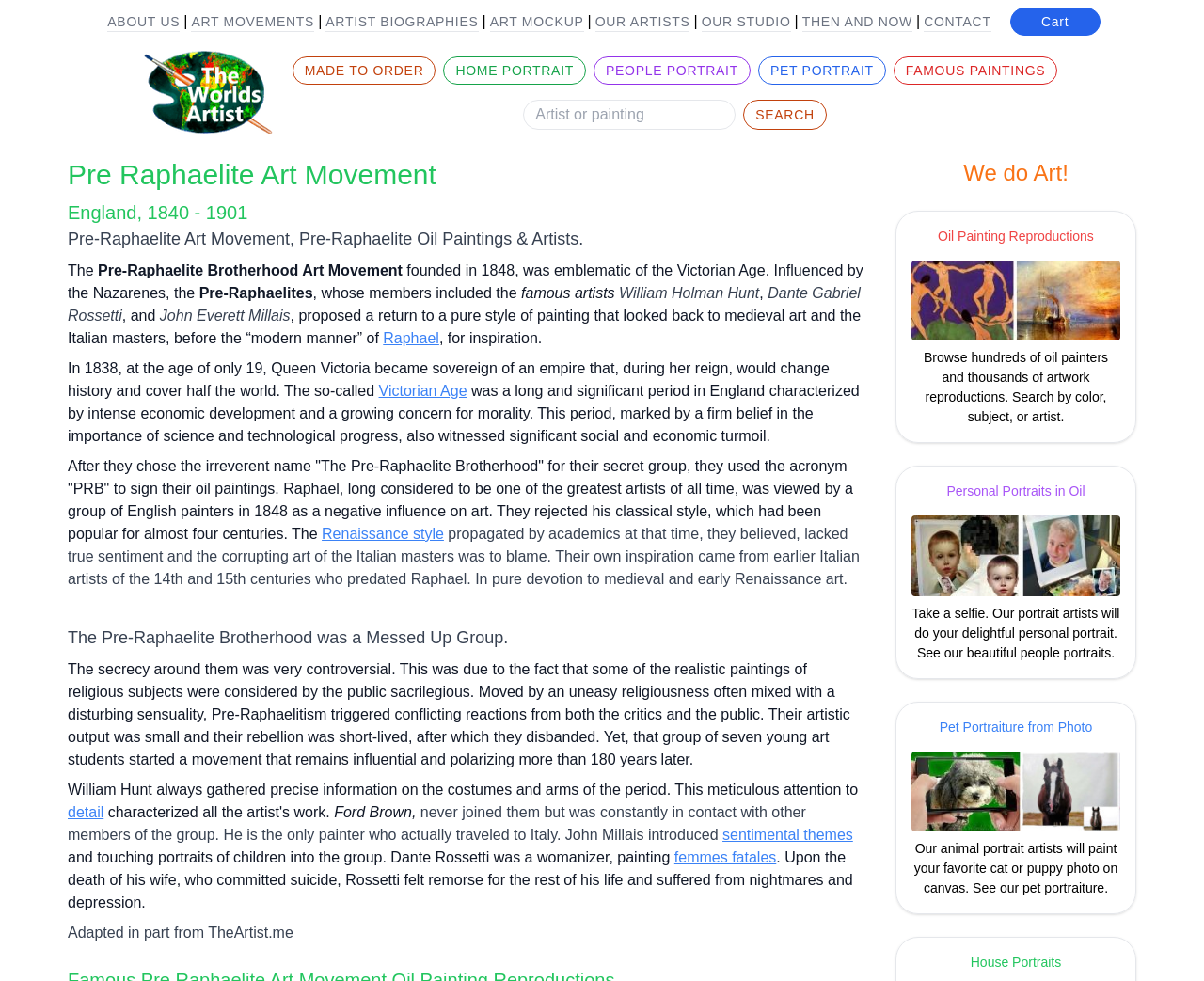What art movement is described on this webpage?
Kindly give a detailed and elaborate answer to the question.

The webpage provides a detailed description of the Pre-Raphaelite art movement, its history, and its characteristics, indicating that this is the art movement being described.